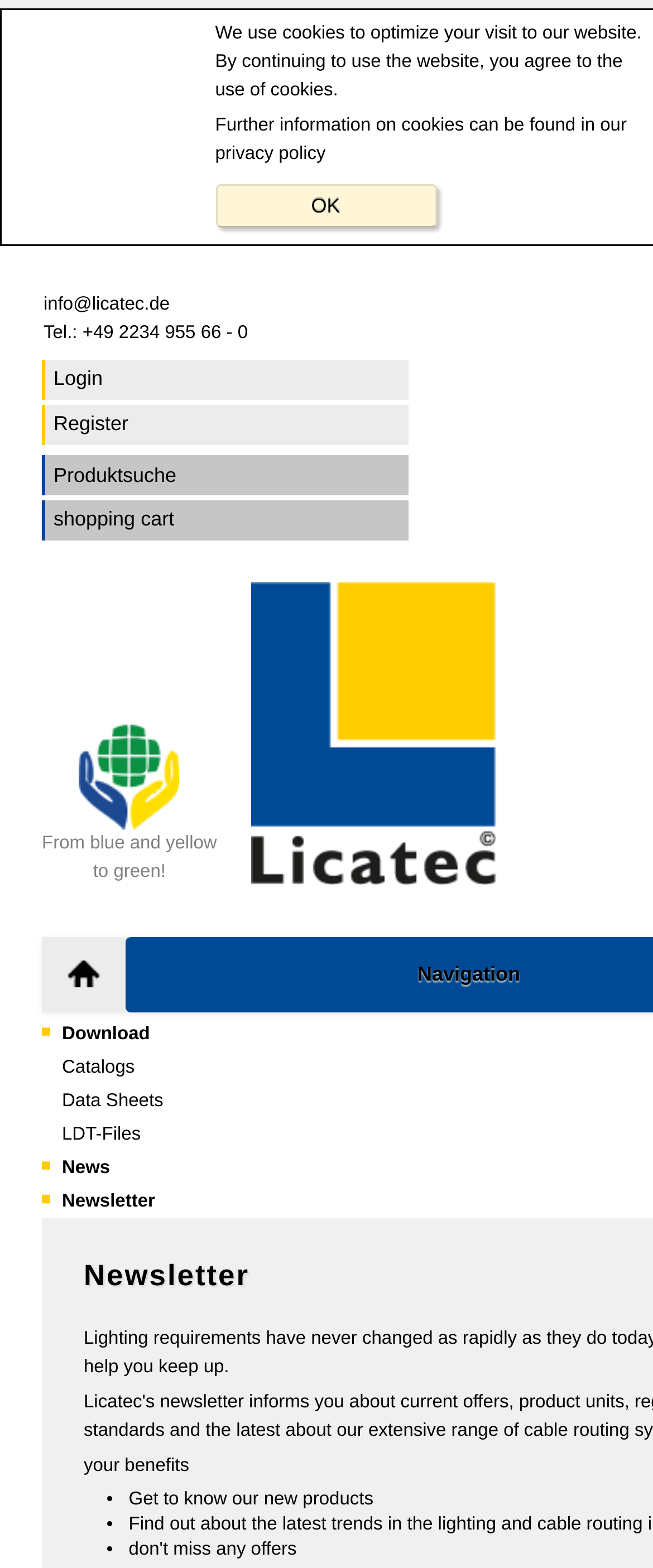Given the element description: "Surface mounted lights", predict the bounding box coordinates of this UI element. The coordinates must be four float numbers between 0 and 1, given as [left, top, right, bottom].

[0.115, 0.923, 0.792, 0.951]